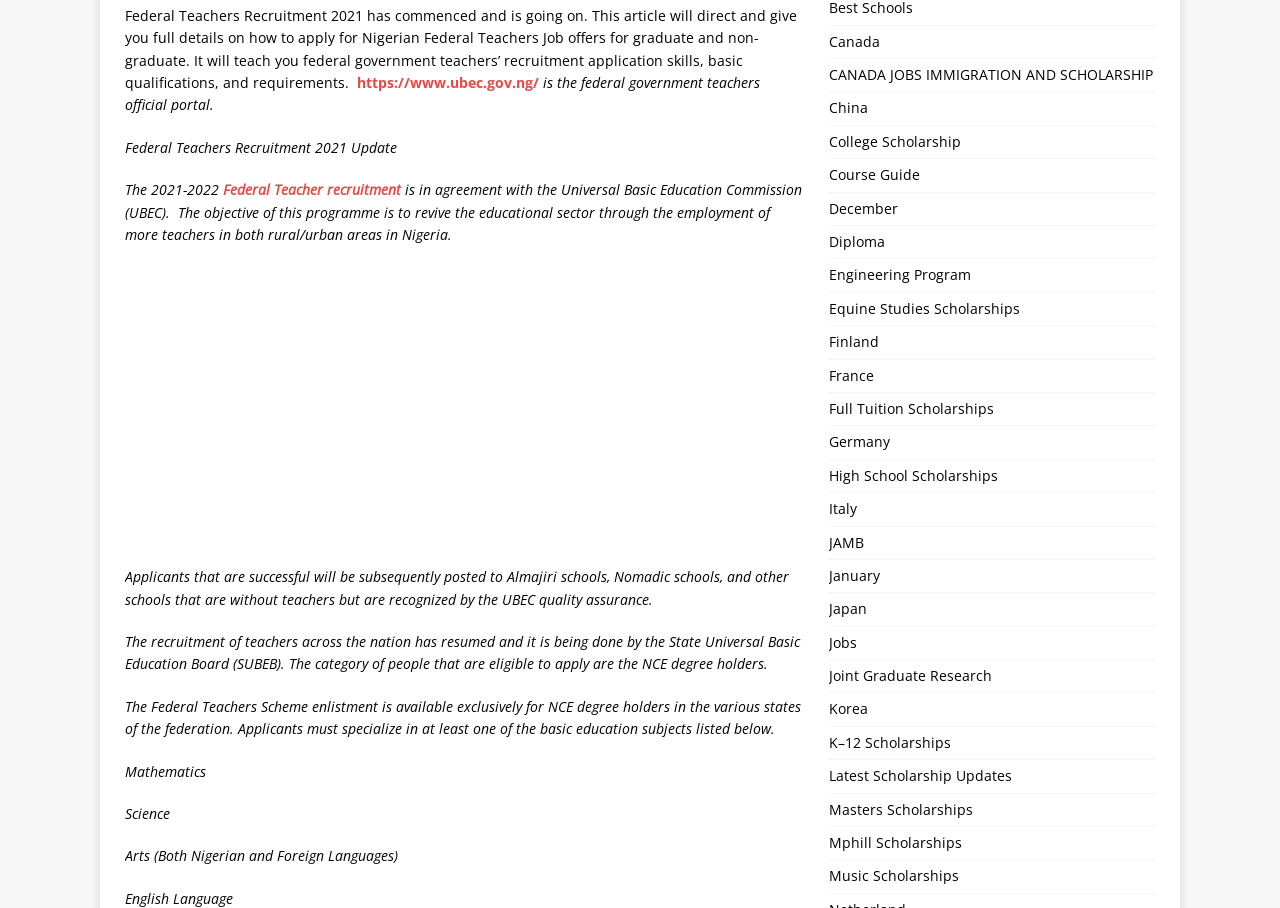Specify the bounding box coordinates (top-left x, top-left y, bottom-right x, bottom-right y) of the UI element in the screenshot that matches this description: CANADA JOBS IMMIGRATION AND SCHOLARSHIP

[0.647, 0.065, 0.902, 0.101]